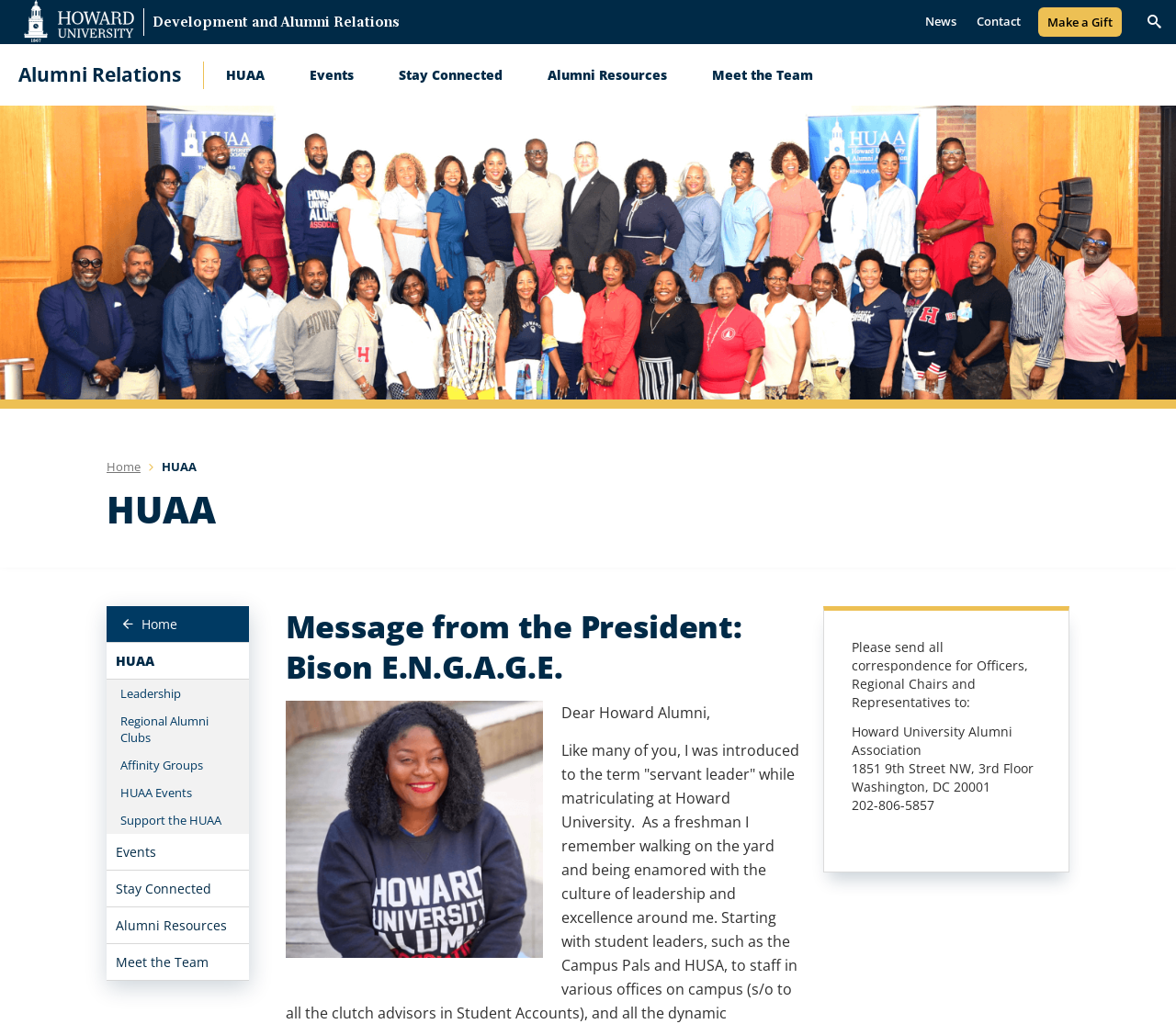Answer the following in one word or a short phrase: 
What is the name of the university?

Howard University